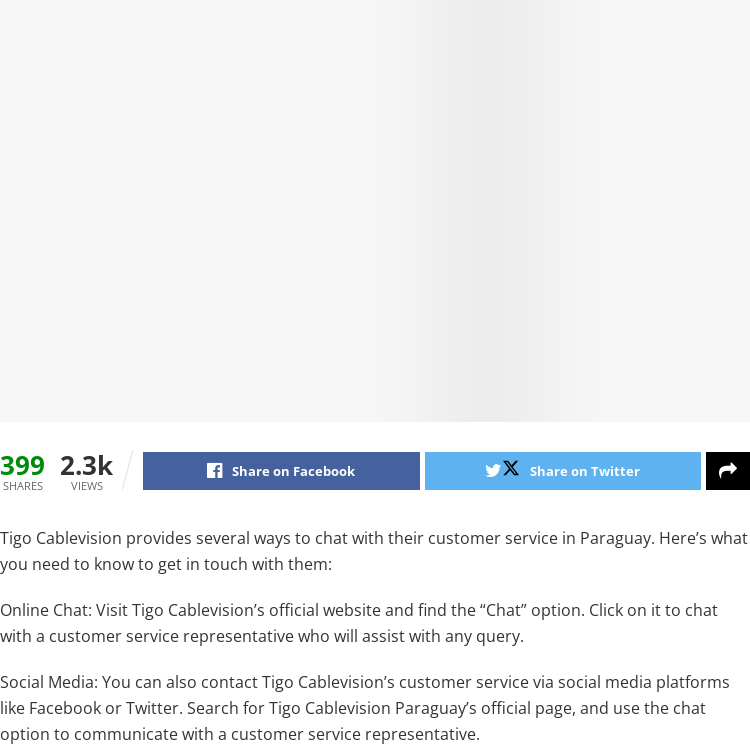What is the primary method to chat with customer service?
Based on the image, provide a one-word or brief-phrase response.

Online Chat